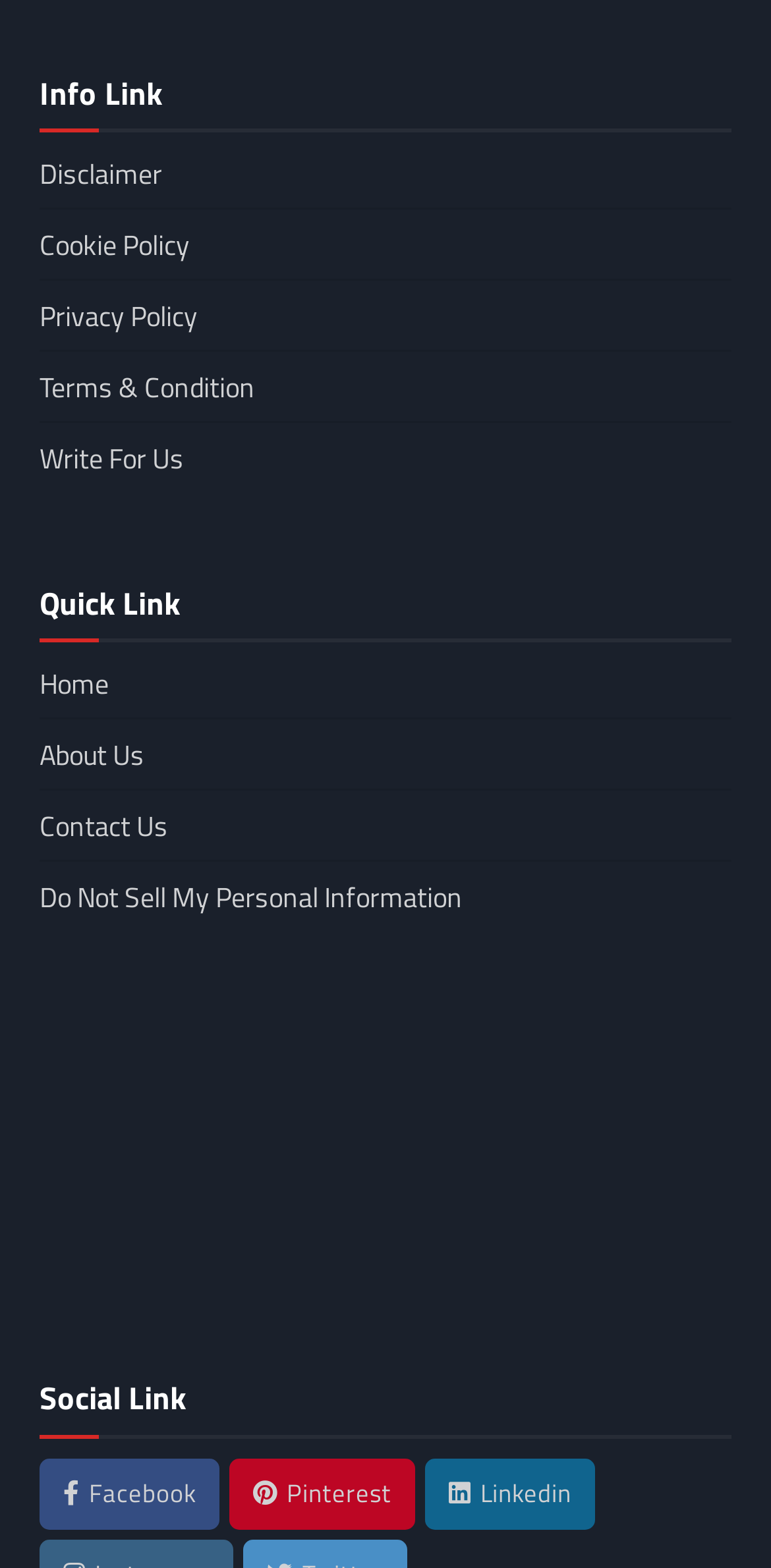Locate the bounding box coordinates of the area to click to fulfill this instruction: "Click on Disclaimer". The bounding box should be presented as four float numbers between 0 and 1, in the order [left, top, right, bottom].

[0.051, 0.097, 0.21, 0.124]